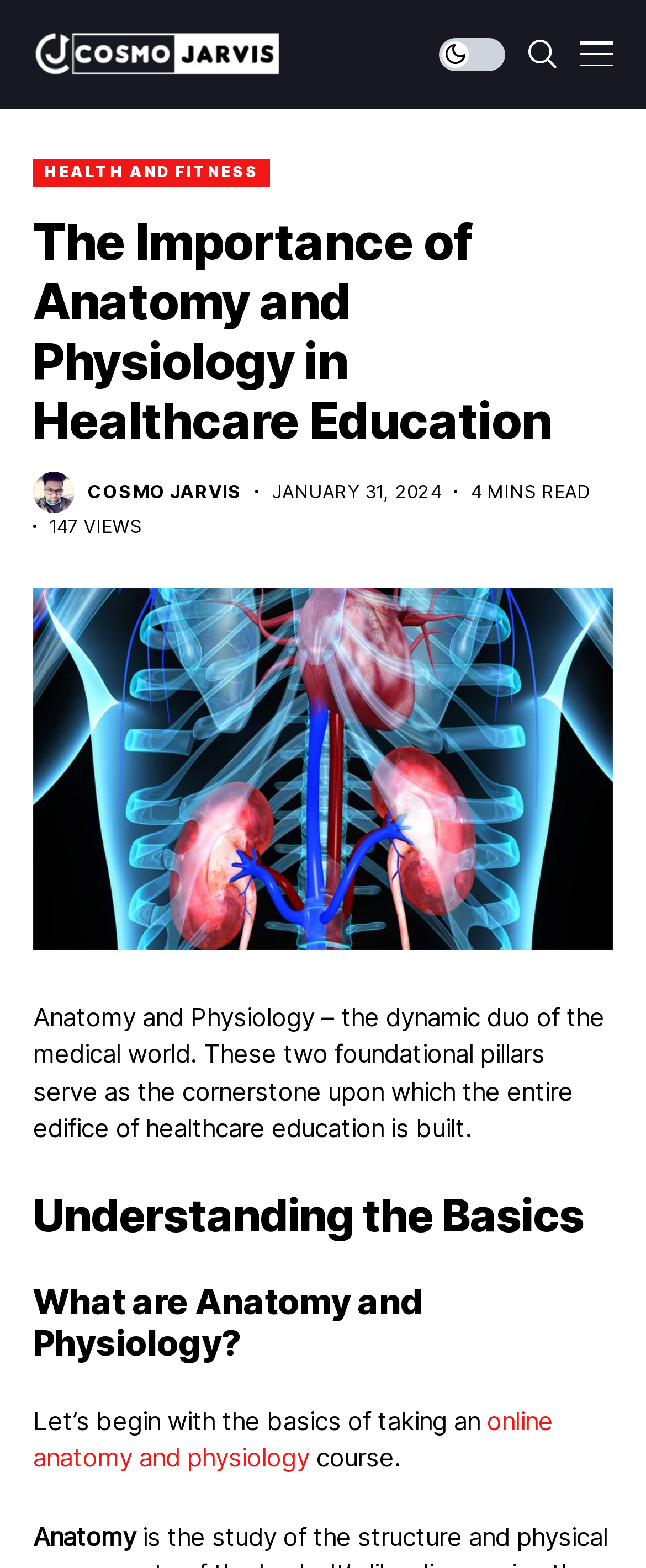How many minutes does it take to read the article?
Please utilize the information in the image to give a detailed response to the question.

I found the reading time of the article by looking at the static text element that says '4 MINS READ' which is located below the title of the article.